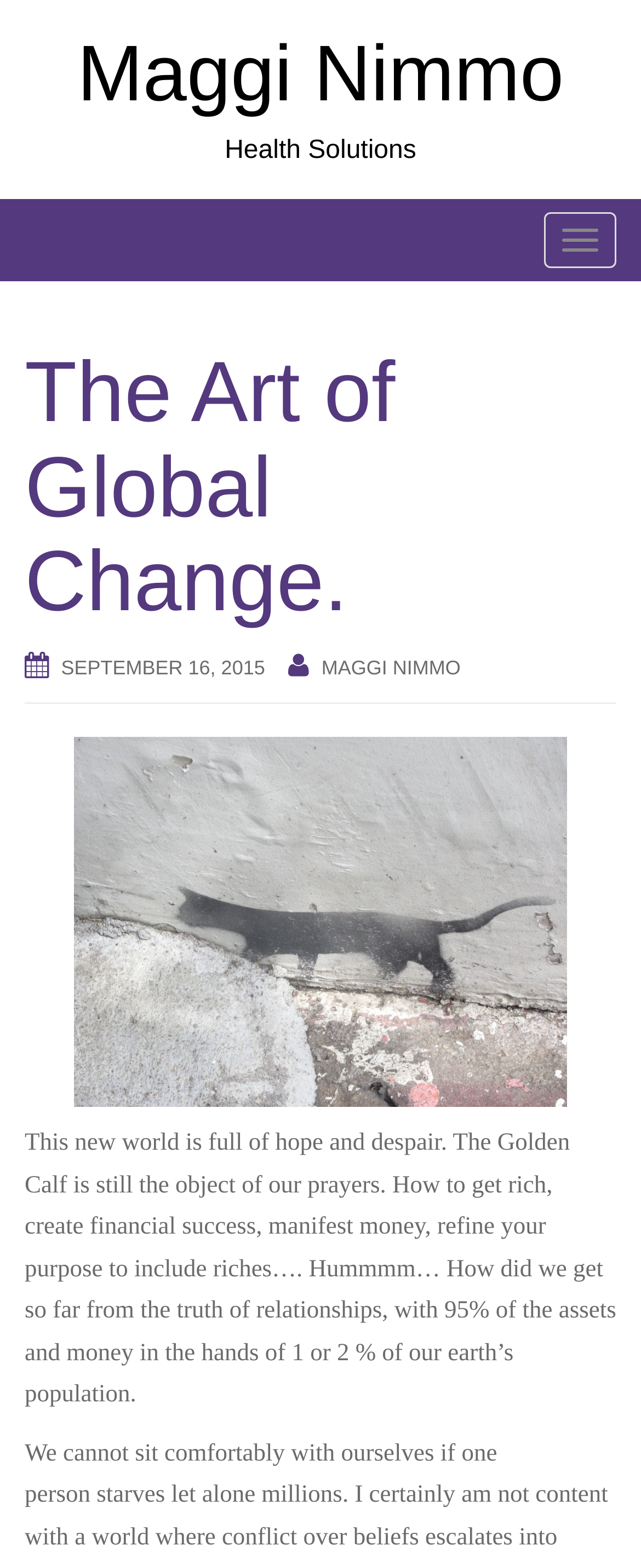What is the date mentioned in the webpage?
Using the details from the image, give an elaborate explanation to answer the question.

The date can be found in the link element 'SEPTEMBER 16, 2015' which is inside the HeaderAsNonLandmark section.